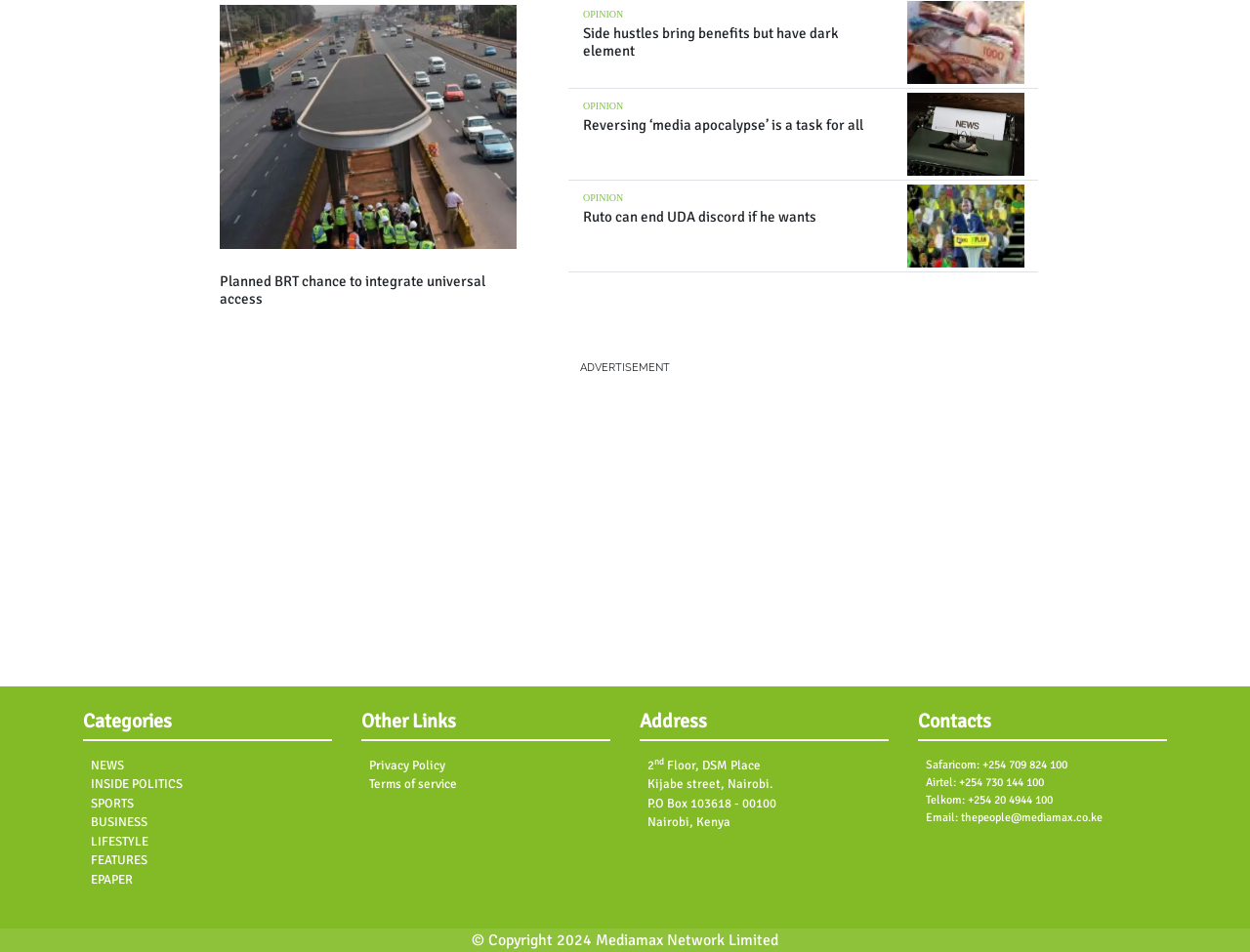Identify the bounding box for the UI element specified in this description: "Inside Politics". The coordinates must be four float numbers between 0 and 1, formatted as [left, top, right, bottom].

[0.073, 0.815, 0.266, 0.835]